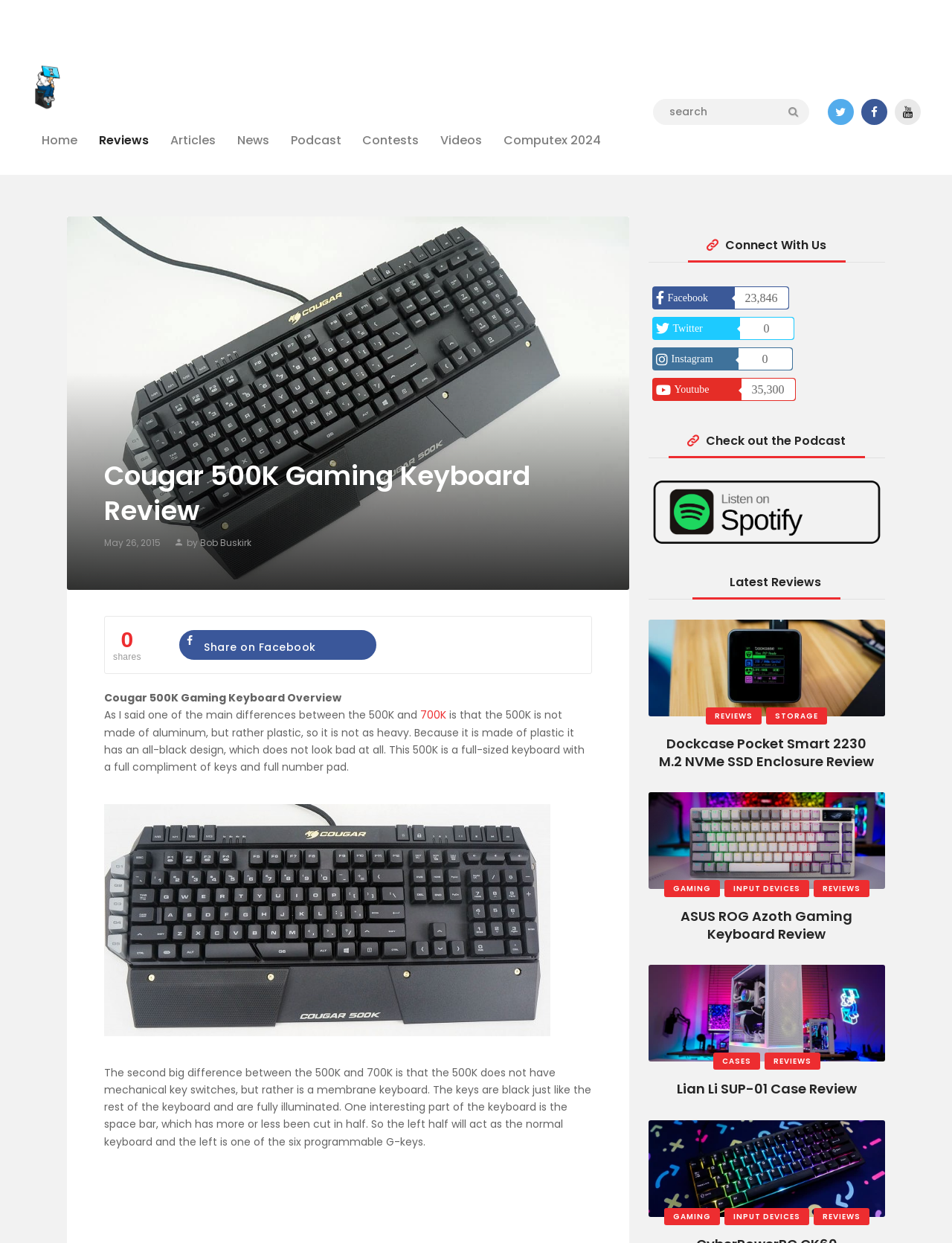How many latest reviews are listed on the webpage?
Answer the question in as much detail as possible.

I counted the number of latest reviews listed on the webpage, which includes reviews of the Dockcase Pocket Smart 2230 M.2 NVMe SSD Enclosure, ASUS ROG Azoth Gaming Keyboard, Lian Li SUP-01 Case, and CyberPowerPC CK60 Mechanical Keyboard. There are four reviews in total.